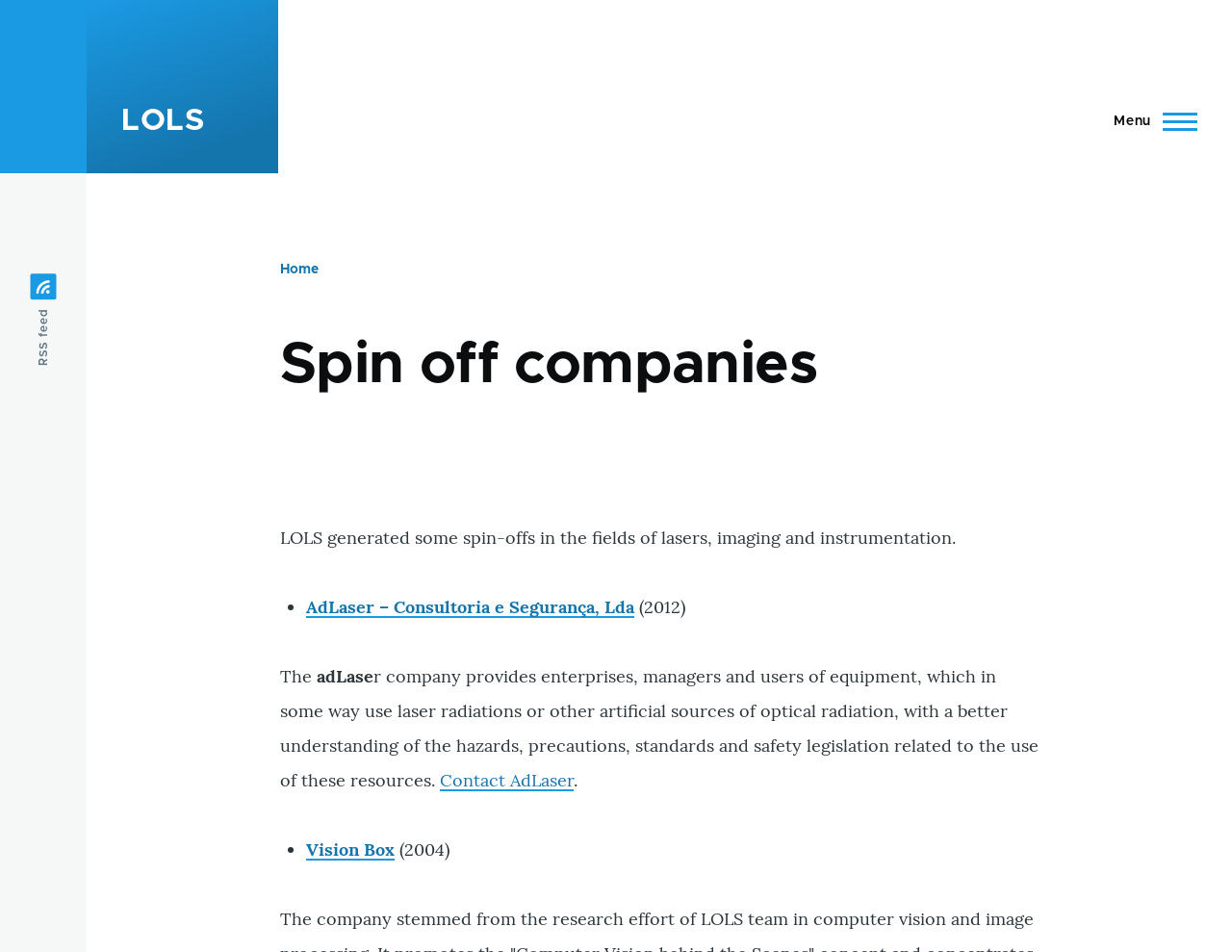Highlight the bounding box coordinates of the region I should click on to meet the following instruction: "Go to LOLS homepage".

[0.098, 0.111, 0.166, 0.144]